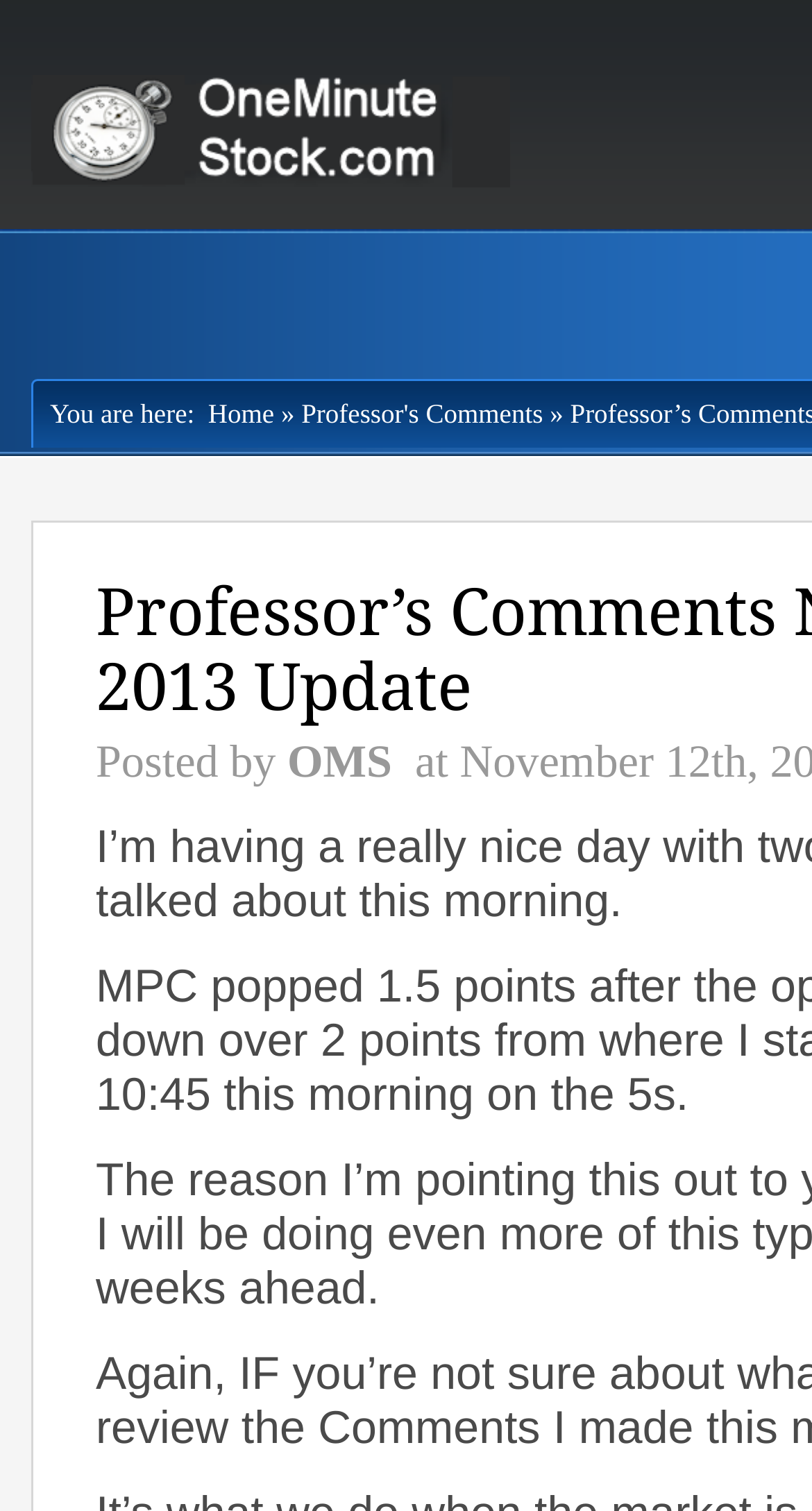Who posted the update?
Answer the question with a single word or phrase by looking at the picture.

OMS